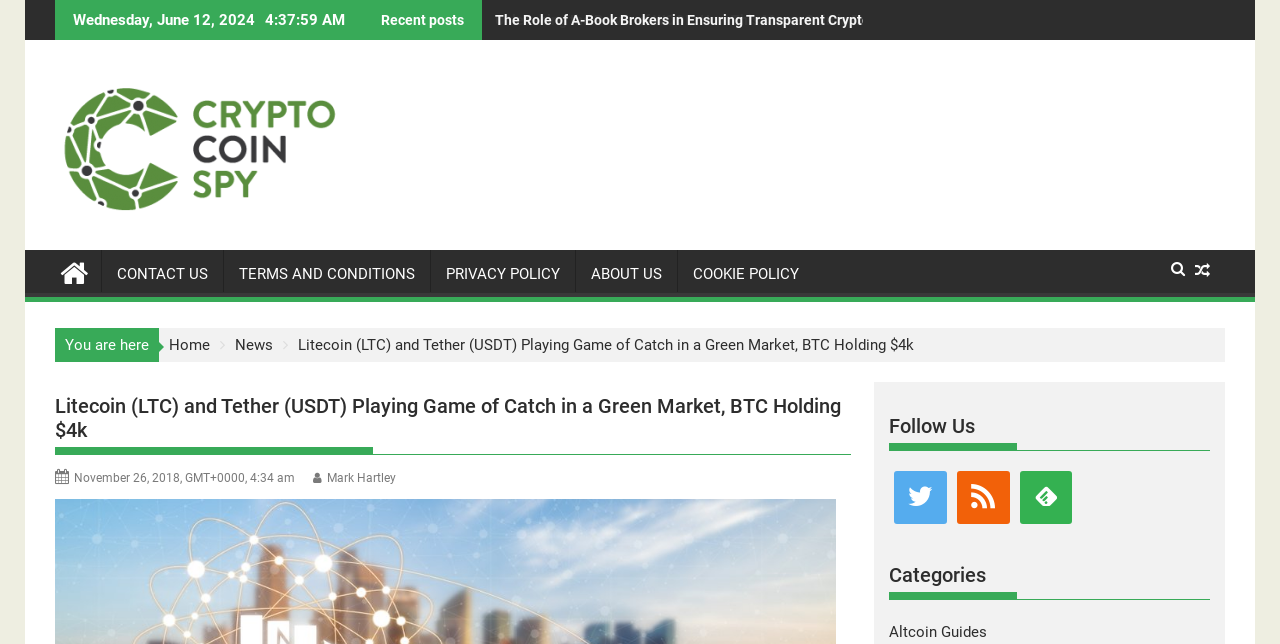Locate the bounding box coordinates of the clickable element to fulfill the following instruction: "Read the article about 'The Role of A-Book Brokers in Ensuring Transparent Crypto Trading'". Provide the coordinates as four float numbers between 0 and 1 in the format [left, top, right, bottom].

[0.377, 0.0, 0.721, 0.062]